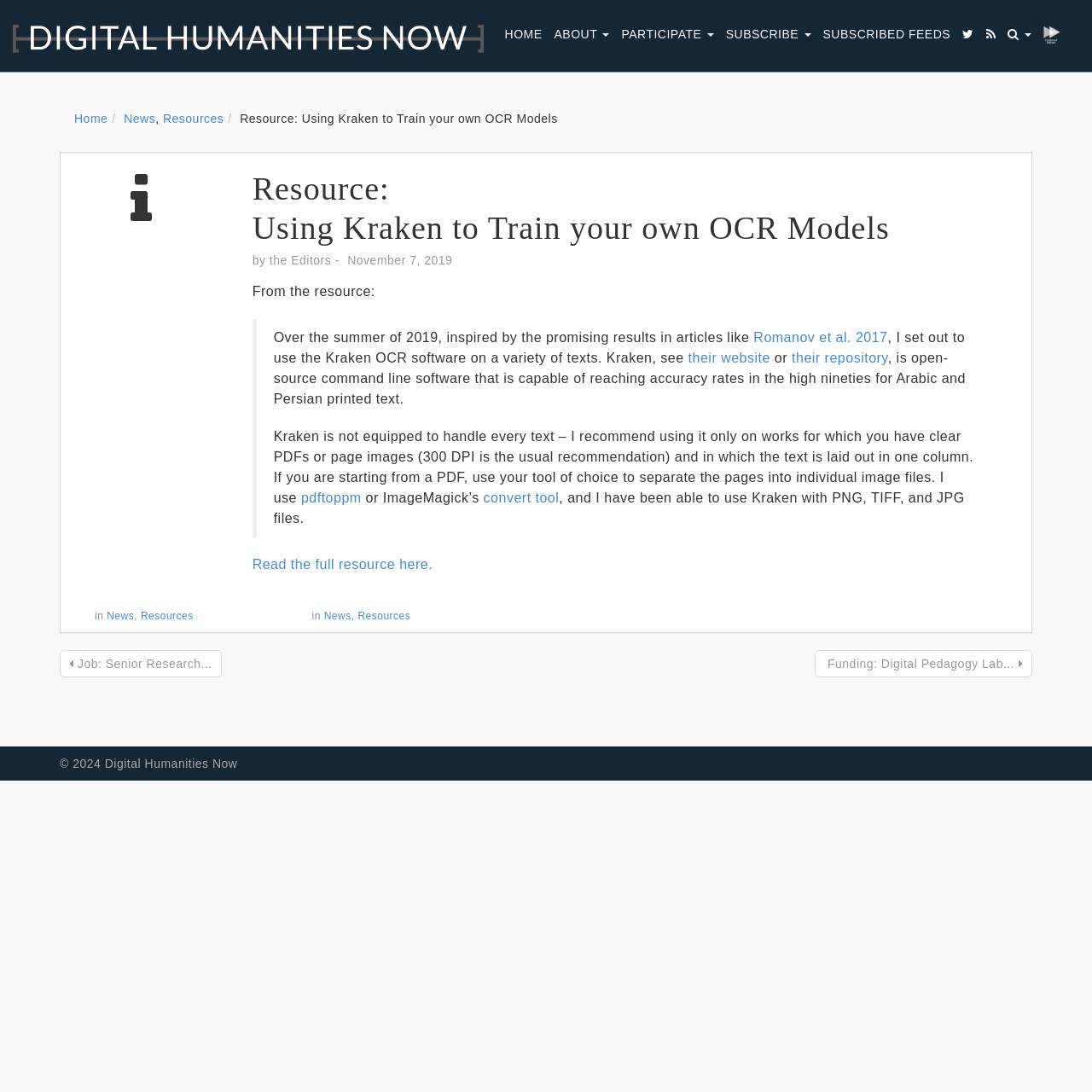What is the recommended DPI for PDFs or page images?
Answer with a single word or short phrase according to what you see in the image.

300